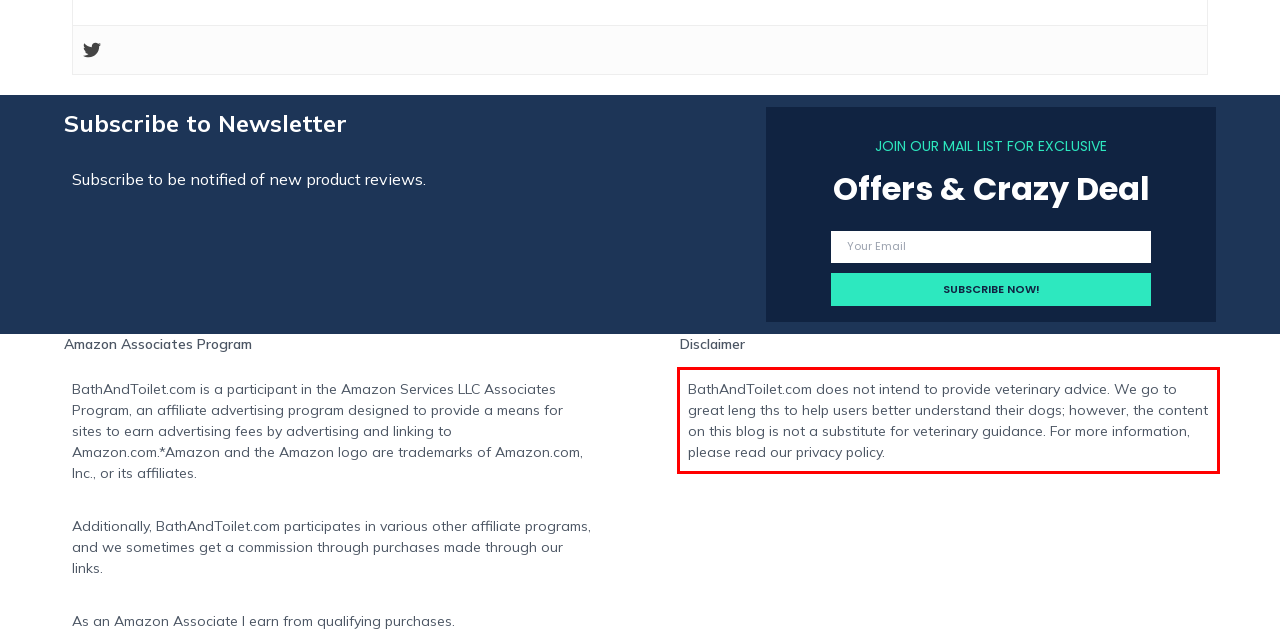Please examine the screenshot of the webpage and read the text present within the red rectangle bounding box.

BathAndToilet.com does not intend to provide veterinary advice. We go to great leng ths to help users better understand their dogs; however, the content on this blog is not a substitute for veterinary guidance. For more information, please read our privacy policy.